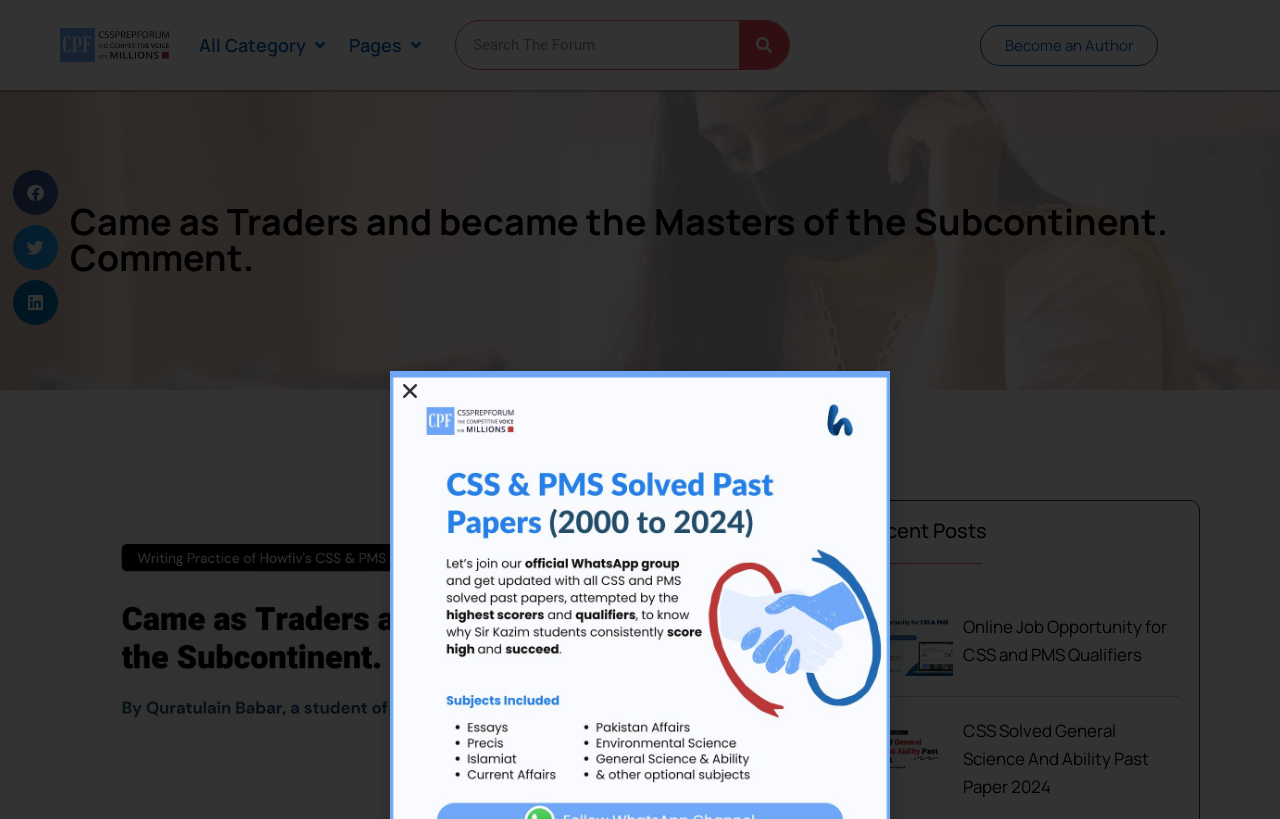Please locate the bounding box coordinates of the element's region that needs to be clicked to follow the instruction: "View Online Job Opportunity for CSS and PMS Qualifiers". The bounding box coordinates should be provided as four float numbers between 0 and 1, i.e., [left, top, right, bottom].

[0.673, 0.74, 0.745, 0.825]